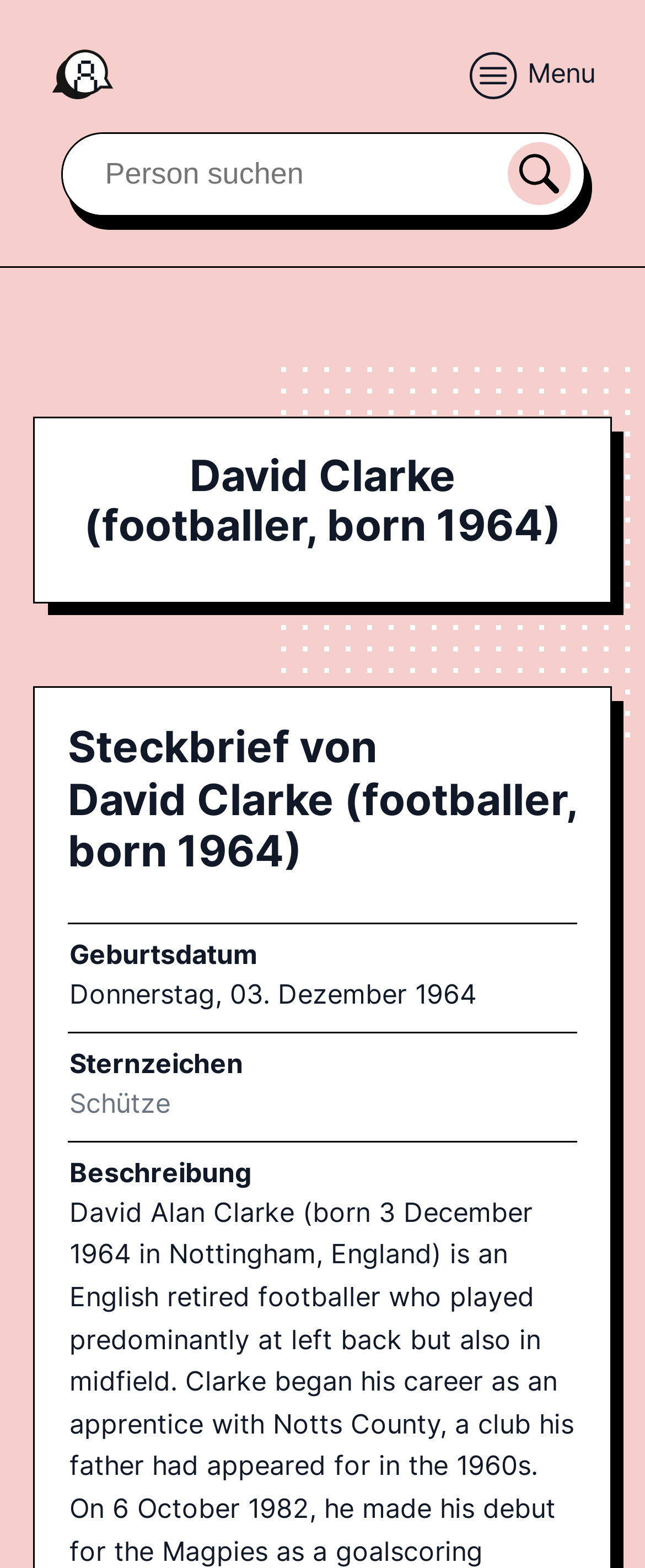Answer this question using a single word or a brief phrase:
What is David Clarke's zodiac sign?

Schütze